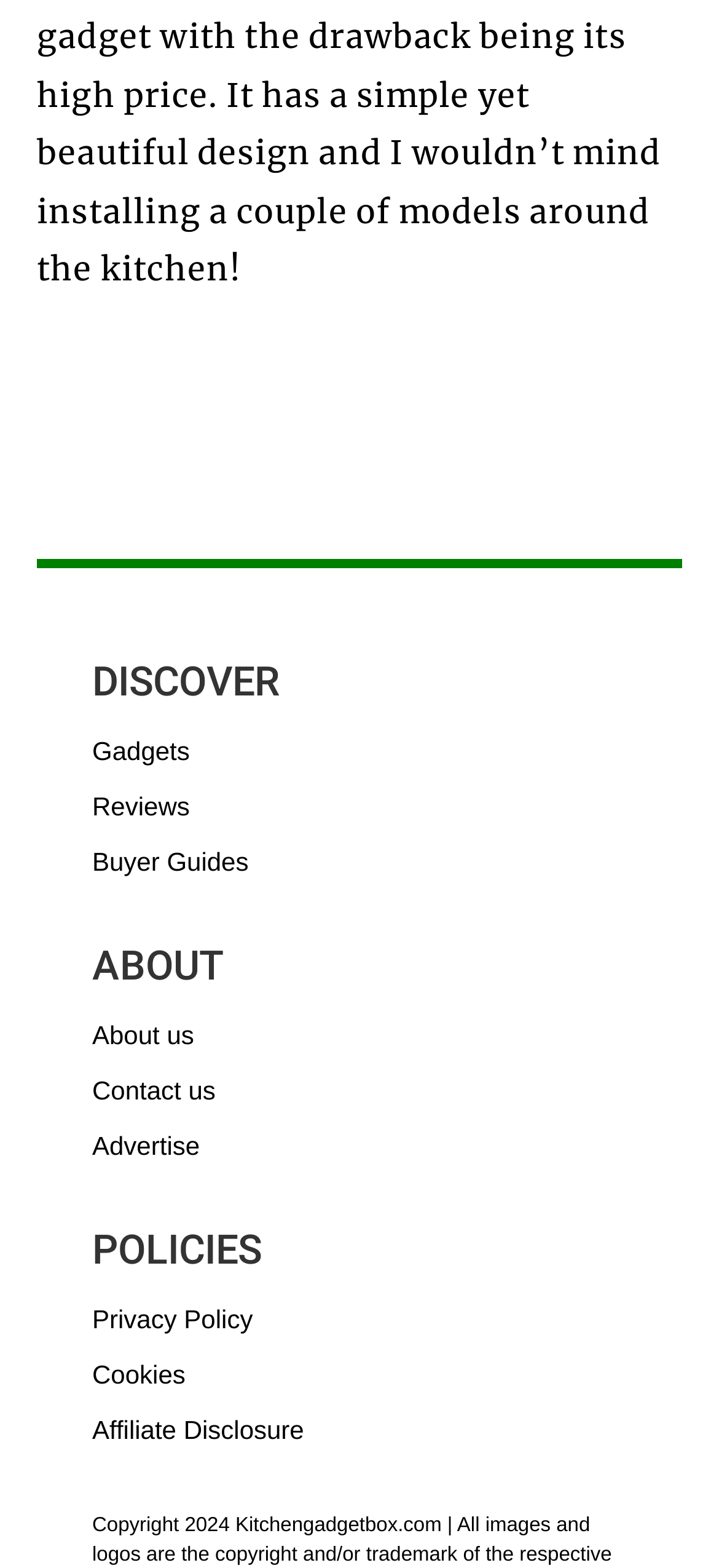Provide a thorough and detailed response to the question by examining the image: 
How many links are under the 'DISCOVER' category?

Under the 'DISCOVER' heading, I counted three links: 'Gadgets', 'Reviews', and 'Buyer Guides', which indicates that there are three links in this category.